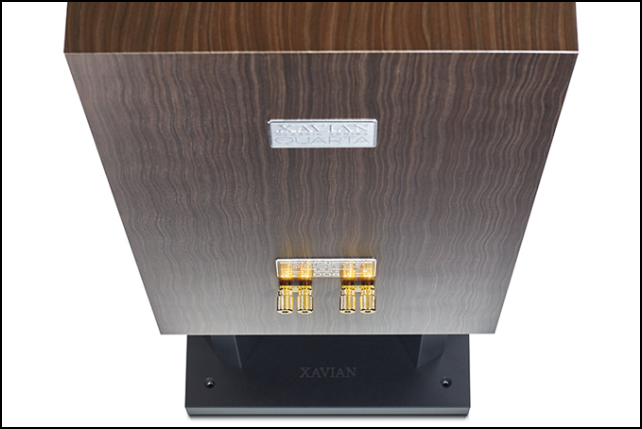Analyze the image and describe all key details you can observe.

This image showcases the Xavian Quarta speaker, highlighting its elegant design and functional details. The speaker's beautiful wood veneer surface exhibits rich grain patterns, showcasing craftsmanship that aligns with Xavian's dedication to quality. At the base of the speaker, three terminals are visible, designed for connecting audio cables, with two indicating low-frequency (LF) and high-frequency (HF) outputs. The speaker is mounted on a sturdy black stand, featuring the Xavian logo, which emphasizes the brand's commitment to both aesthetics and performance in audio technology.